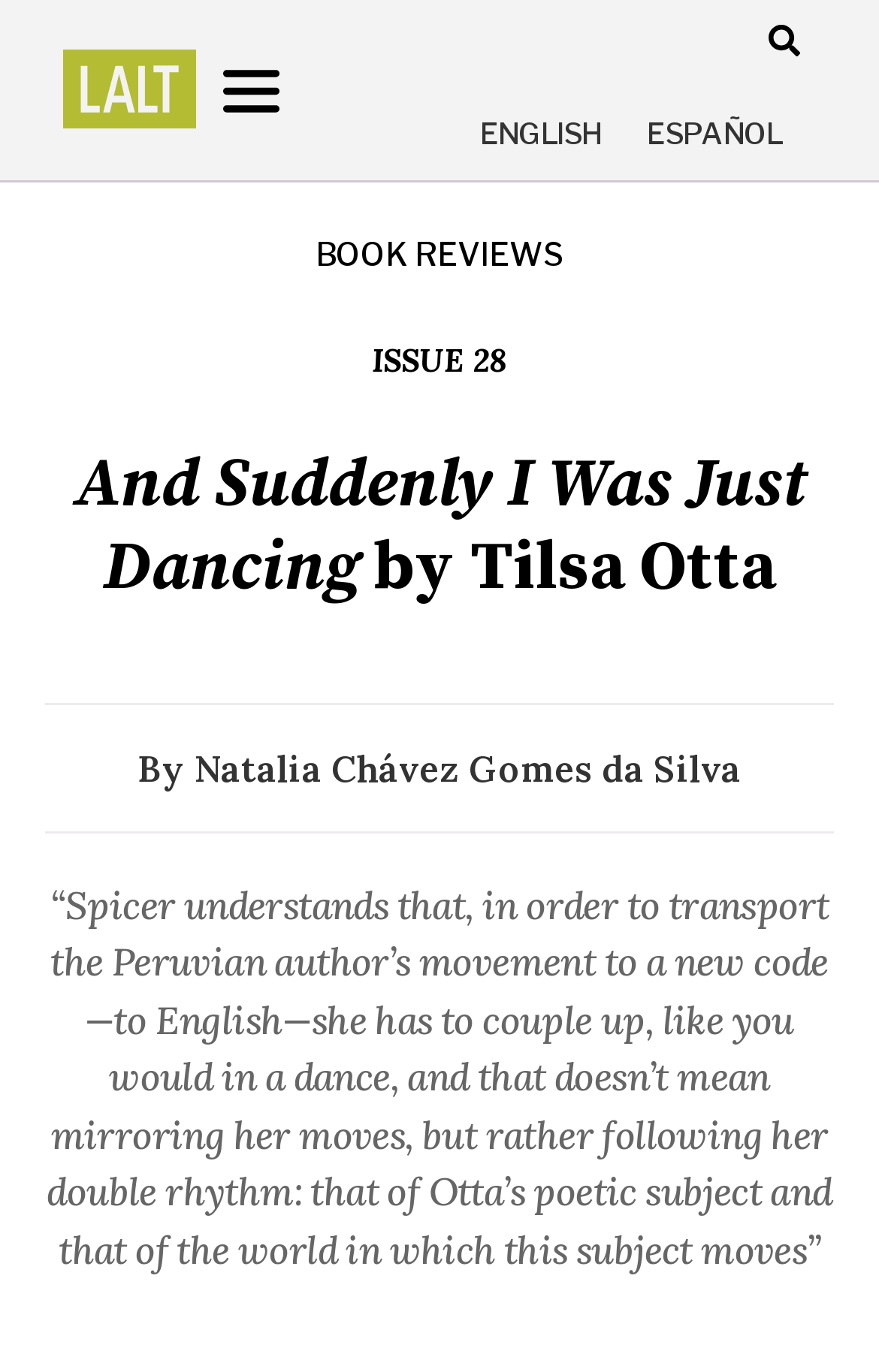What is the language of the original book?
Based on the visual, give a brief answer using one word or a short phrase.

Spanish